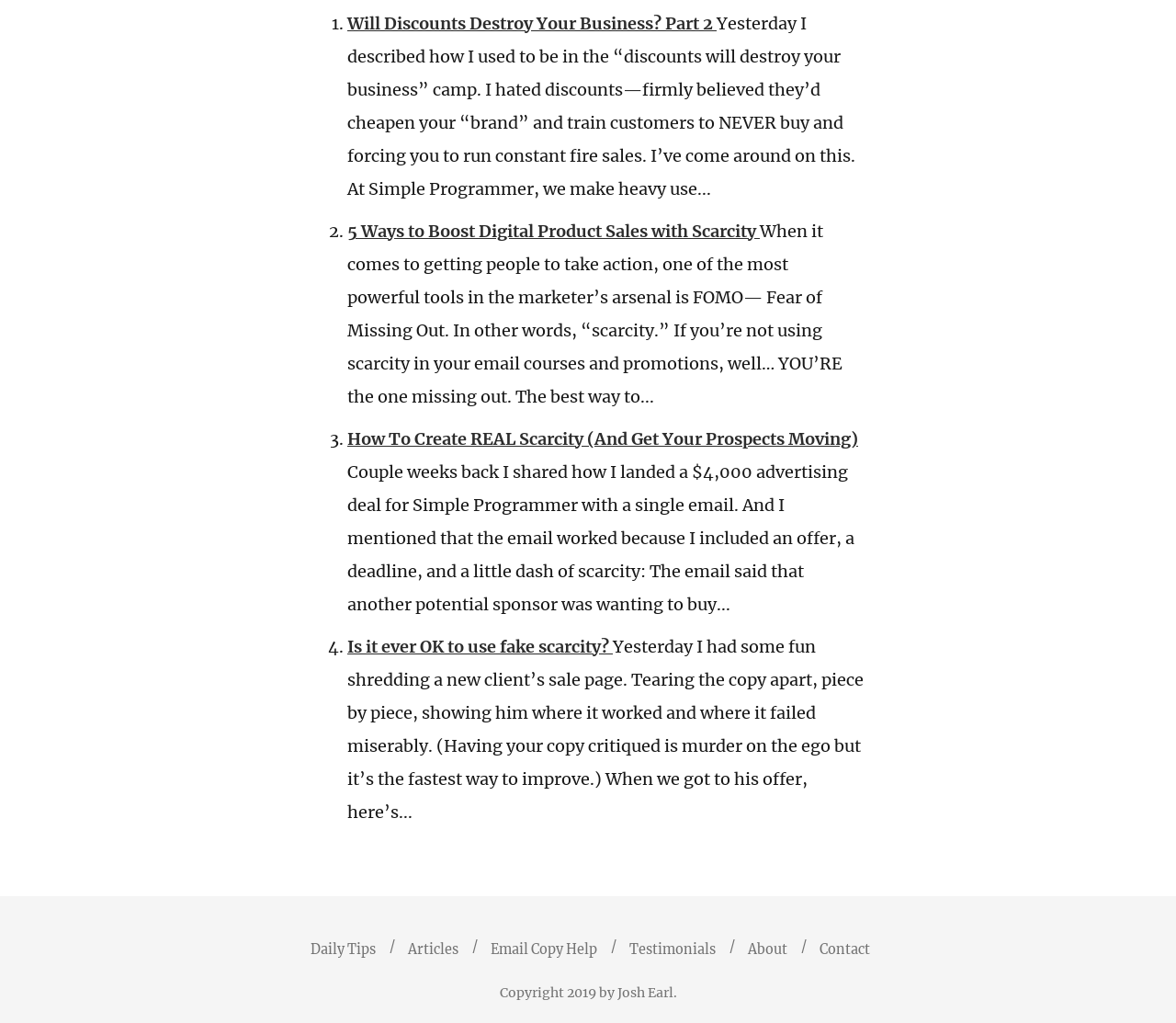Determine the bounding box coordinates of the section to be clicked to follow the instruction: "Read 'How To Create REAL Scarcity (And Get Your Prospects Moving)'". The coordinates should be given as four float numbers between 0 and 1, formatted as [left, top, right, bottom].

[0.295, 0.419, 0.73, 0.439]